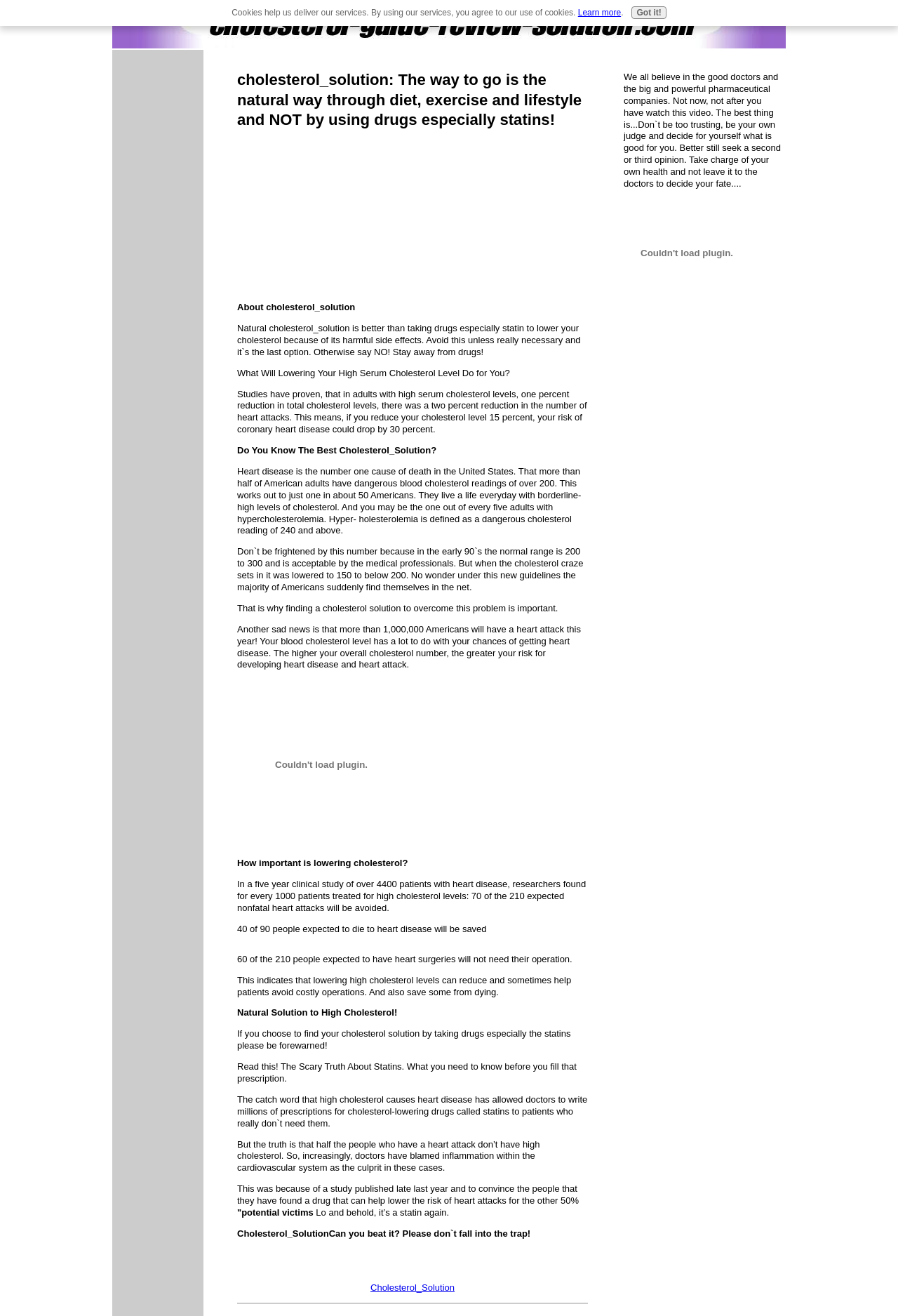Give a one-word or short phrase answer to this question: 
What is the current situation regarding cholesterol levels in the United States?

More than half of adults have high cholesterol